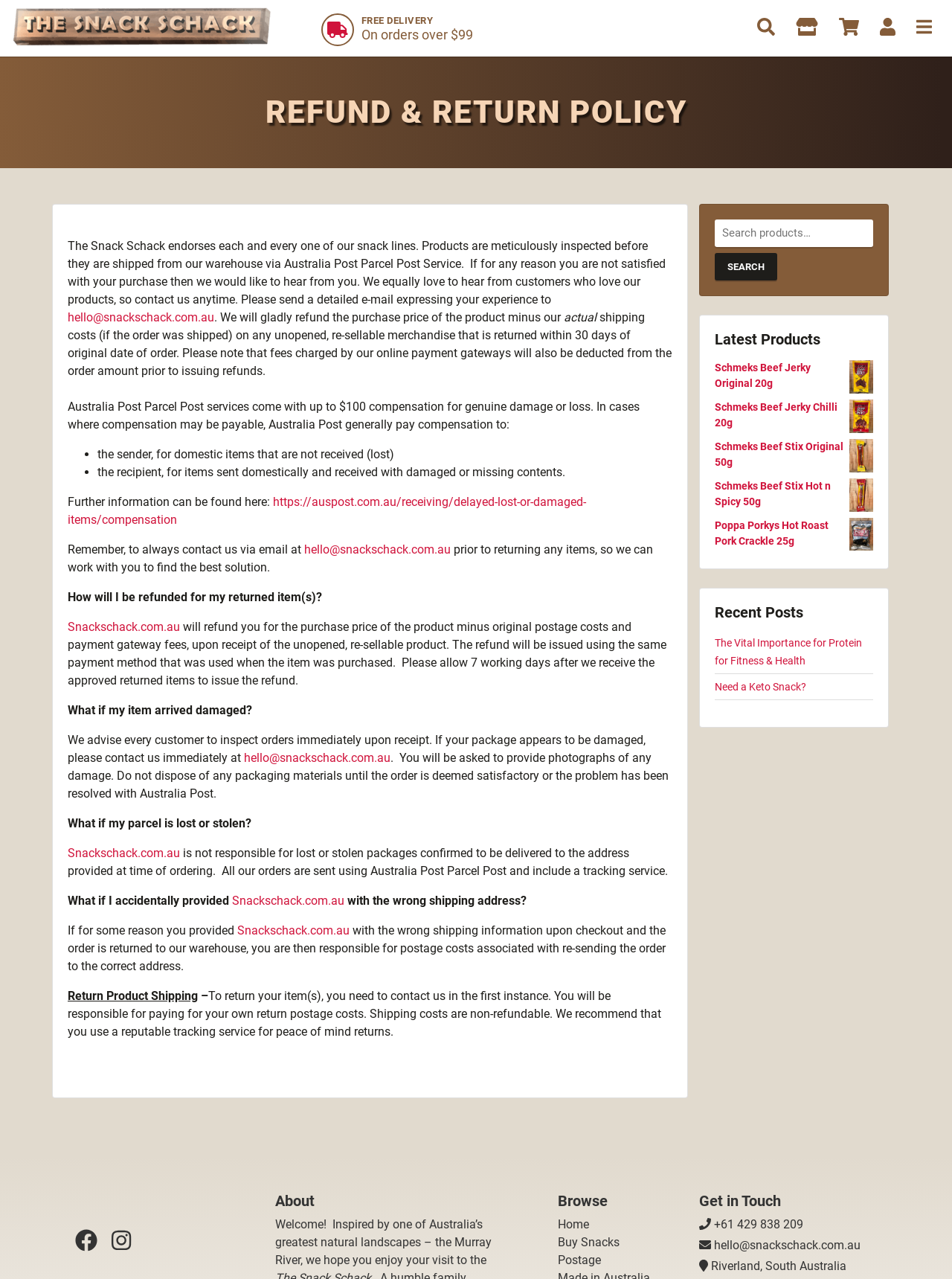Identify the bounding box for the UI element described as: "Snackschack.com.au". Ensure the coordinates are four float numbers between 0 and 1, formatted as [left, top, right, bottom].

[0.244, 0.699, 0.362, 0.71]